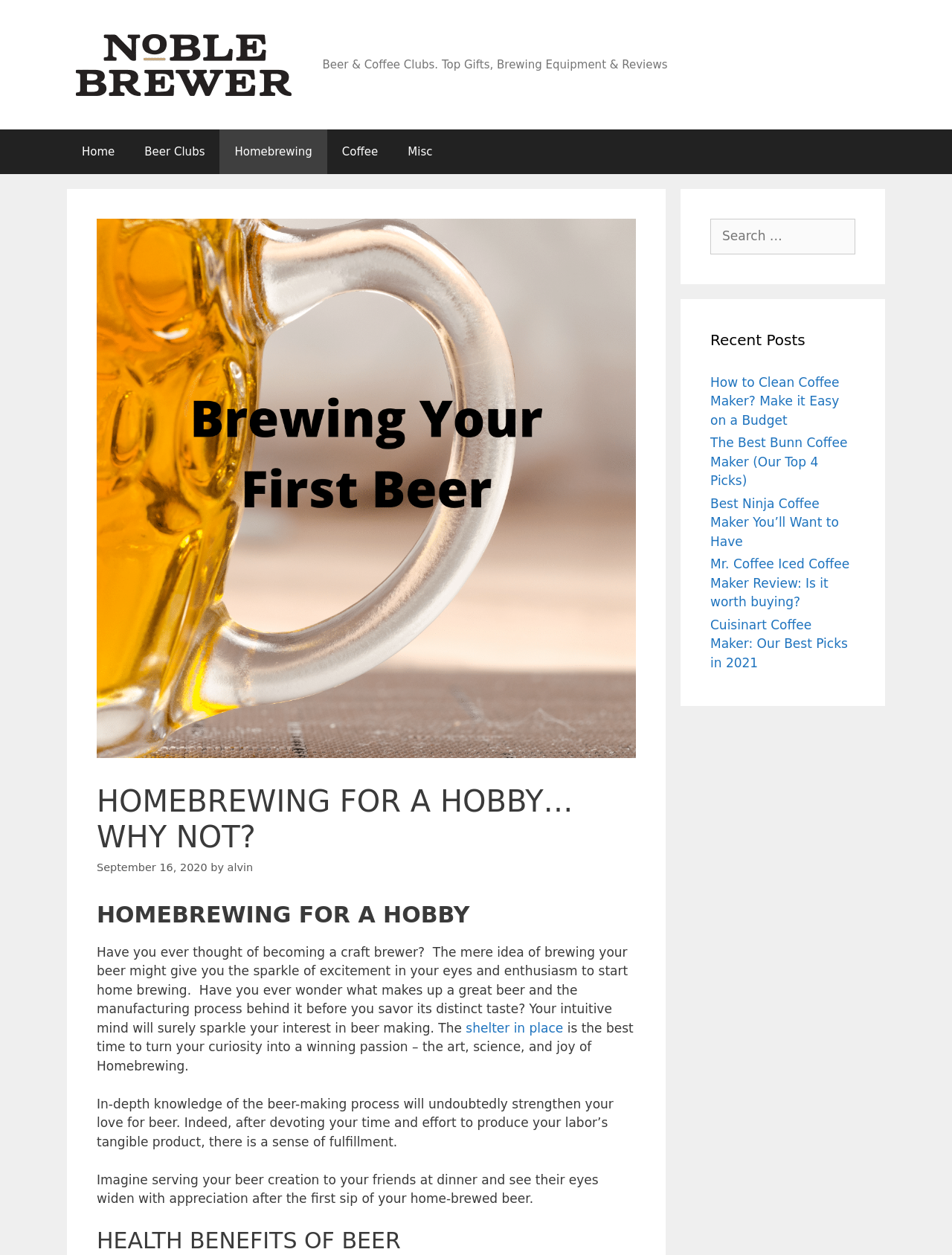Provide the bounding box coordinates for the area that should be clicked to complete the instruction: "Click on the 'Home' link".

[0.07, 0.103, 0.136, 0.139]